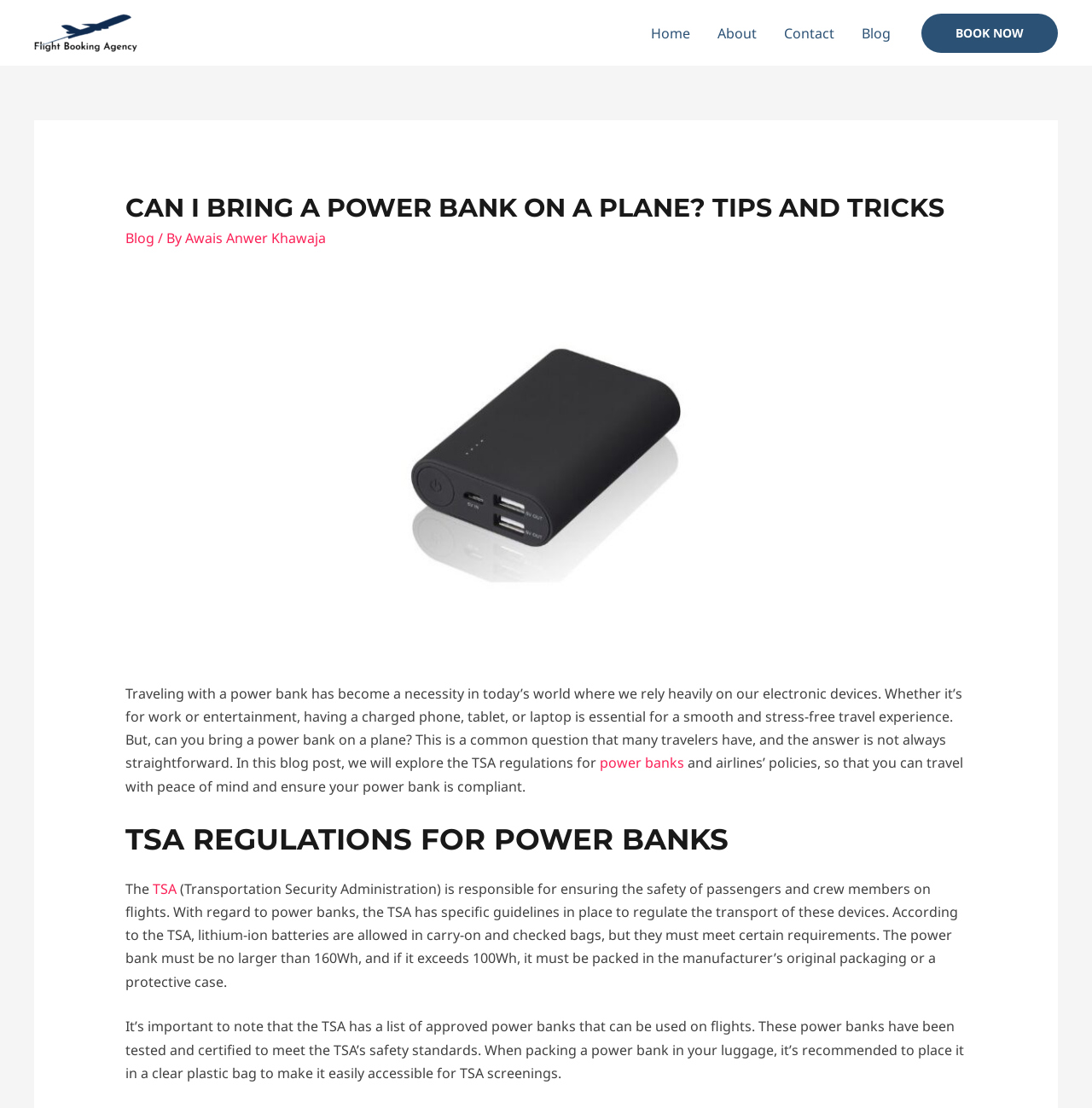Identify the bounding box coordinates for the UI element described as: "parent_node: UNSOLVED CASES".

None